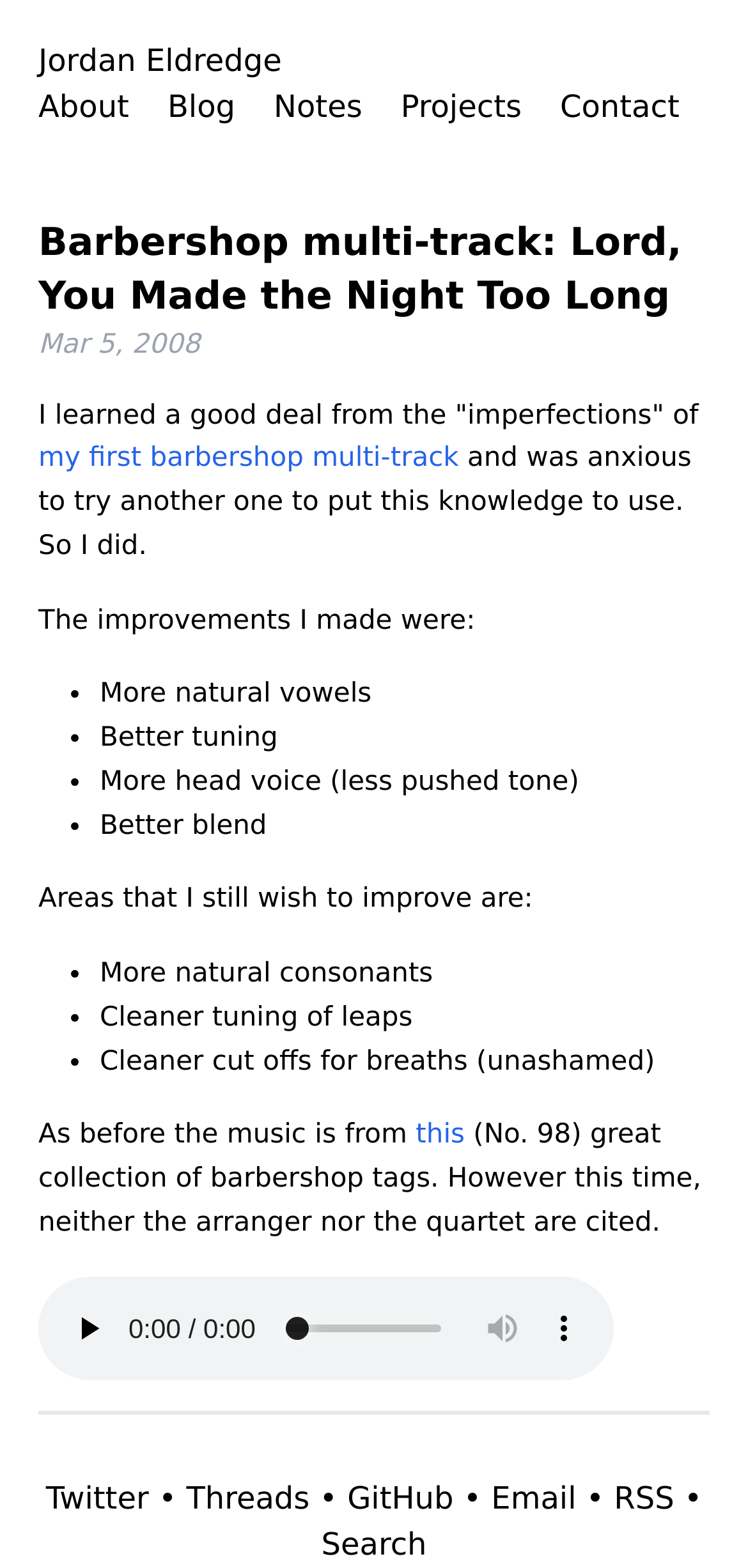Locate the bounding box coordinates for the element described below: "NEW Garfield Movie Books Reviewed". The coordinates must be four float values between 0 and 1, formatted as [left, top, right, bottom].

None